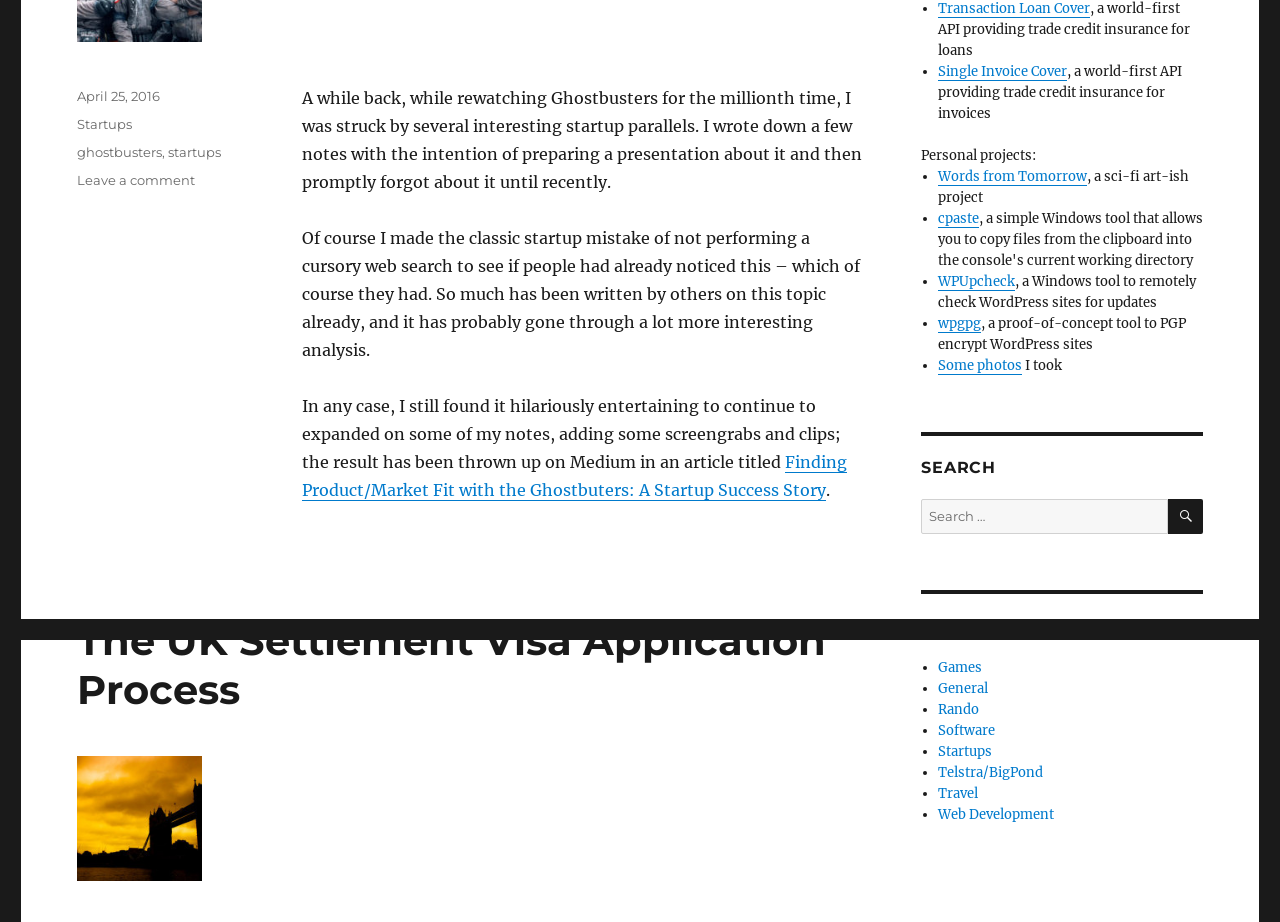Provide the bounding box coordinates of the UI element this sentence describes: "April 25, 2016".

[0.06, 0.095, 0.125, 0.113]